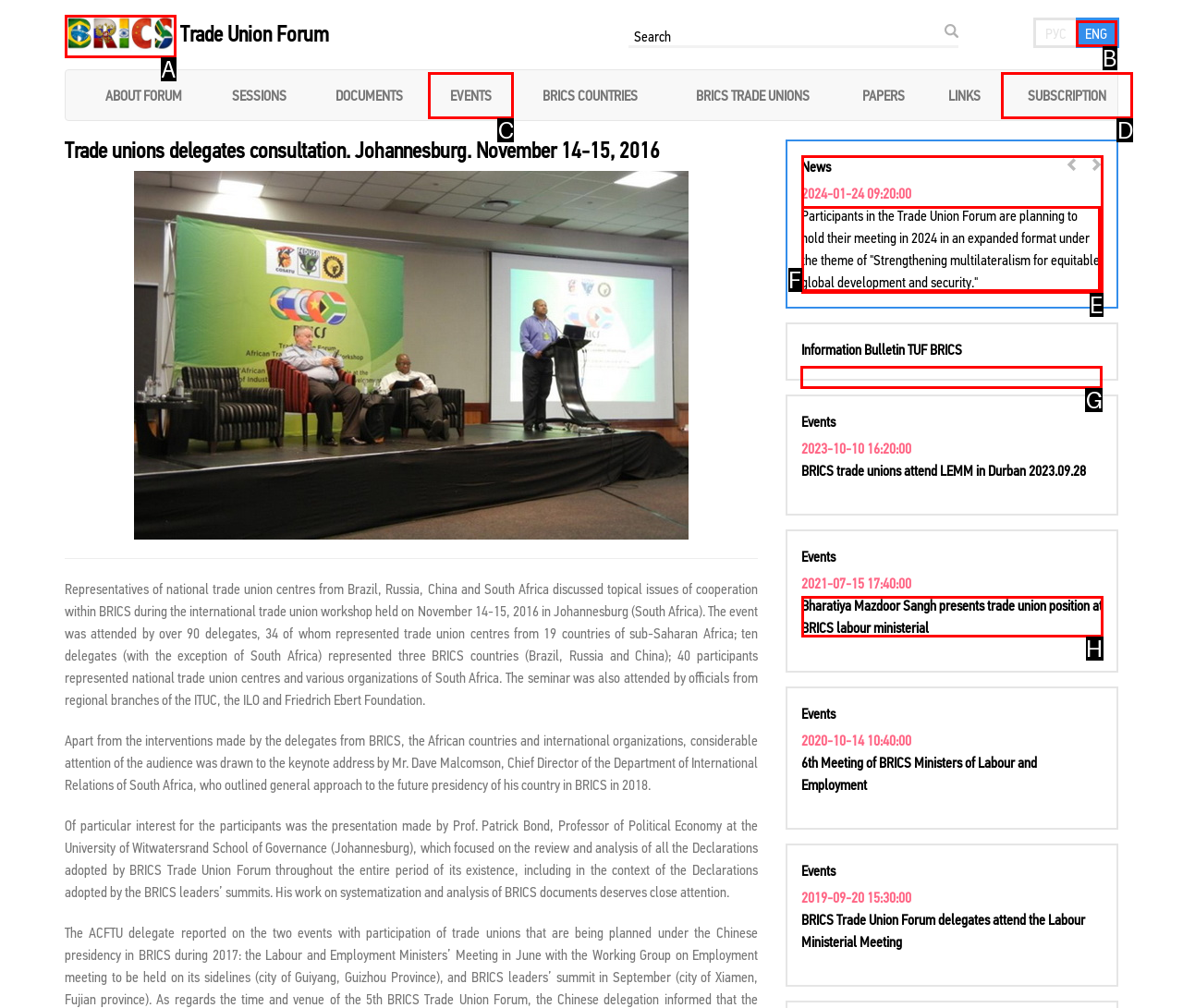Determine the right option to click to perform this task: View EVENTS
Answer with the correct letter from the given choices directly.

G